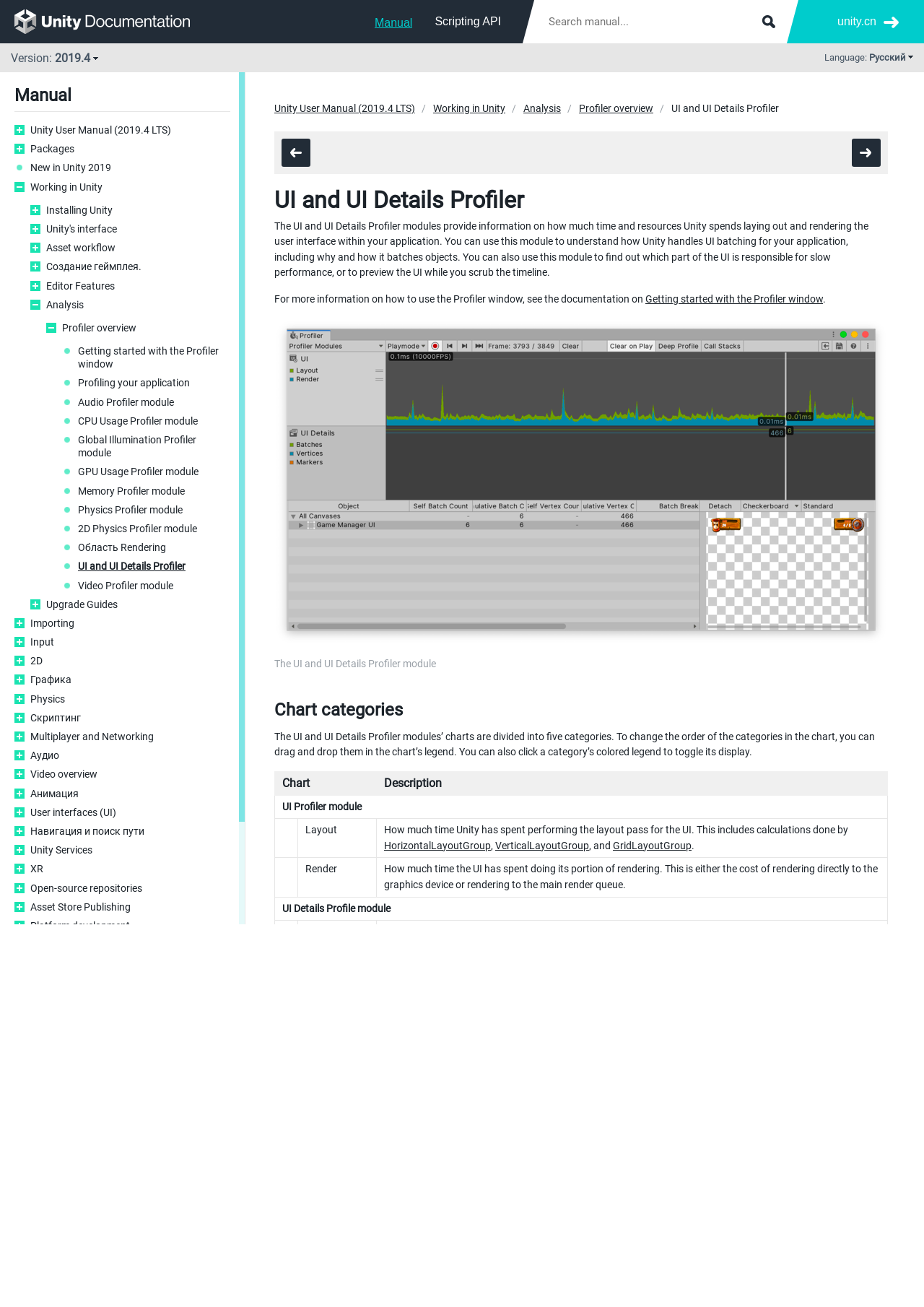Respond to the question below with a concise word or phrase:
What is the function of the legend in the UI and UI Details Profiler modules' charts?

To toggle category display